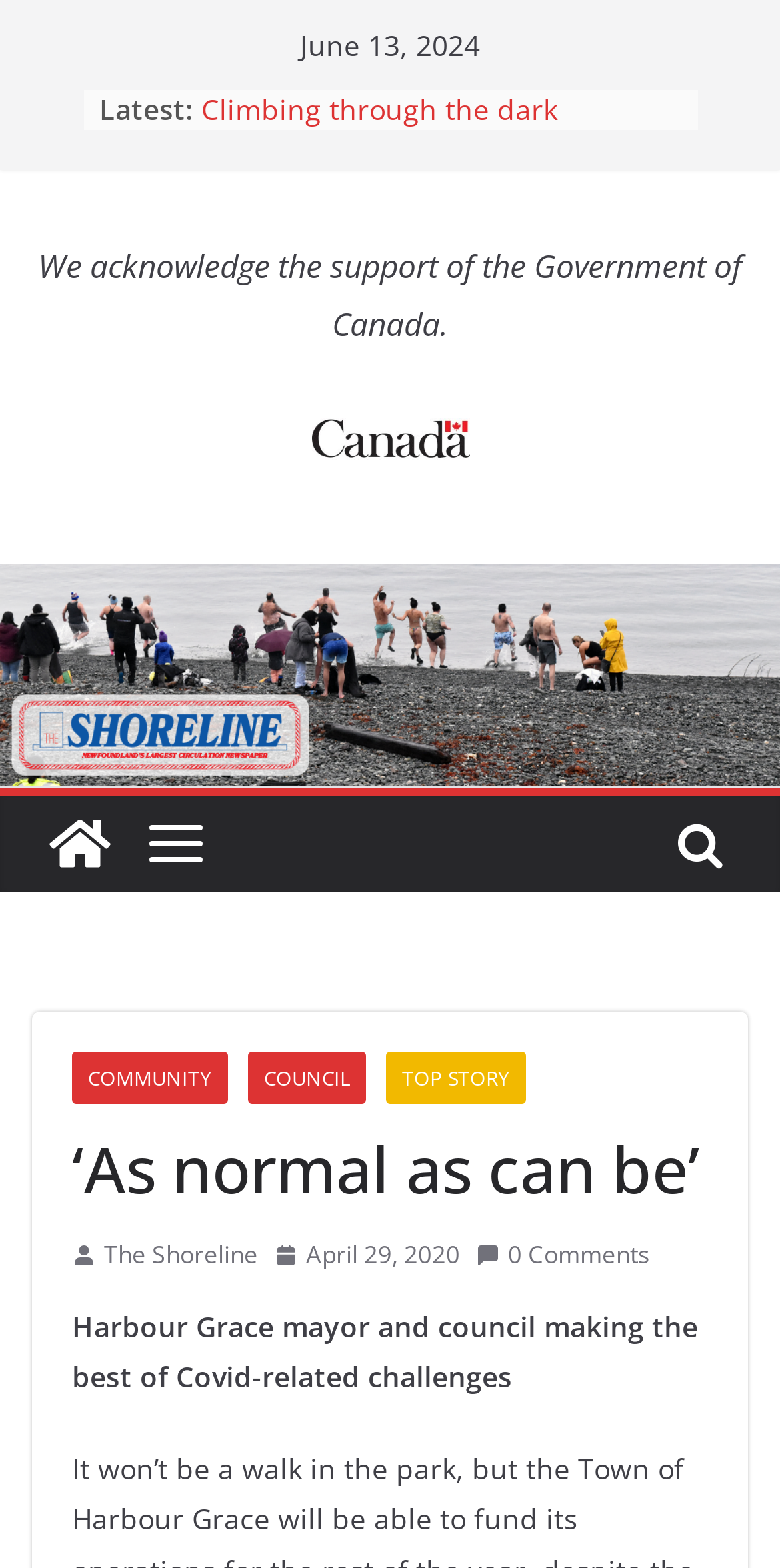Please predict the bounding box coordinates of the element's region where a click is necessary to complete the following instruction: "Visit the 'COMMUNITY' page". The coordinates should be represented by four float numbers between 0 and 1, i.e., [left, top, right, bottom].

[0.092, 0.67, 0.292, 0.703]